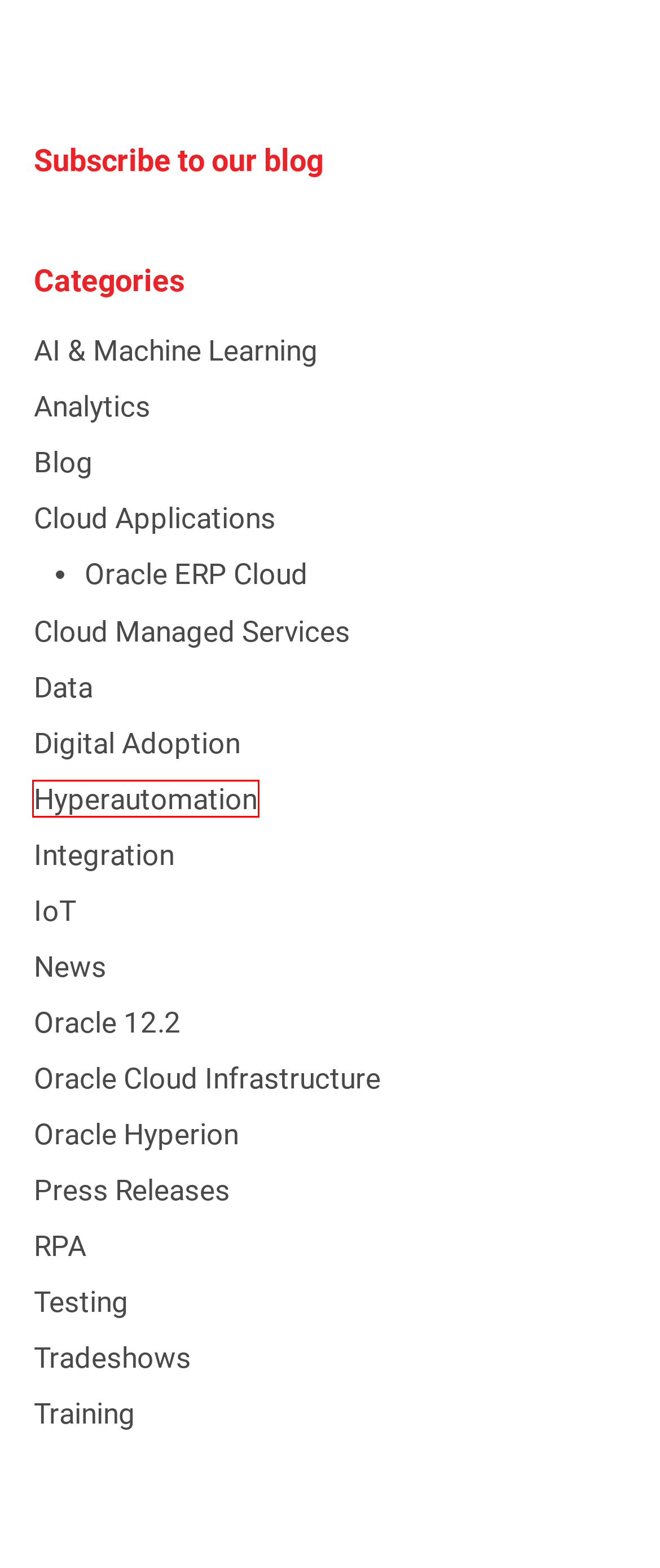Examine the webpage screenshot and identify the UI element enclosed in the red bounding box. Pick the webpage description that most accurately matches the new webpage after clicking the selected element. Here are the candidates:
A. Oracle Hyperion Archives - IT Convergence
B. Discover Practical Insights and Best Practices in Internet of Things (IoT)
C. Testing Archives - IT Convergence
D. Hyperautomation Archives - IT Convergence
E. Harness the Power of Analytics | IT Convergence
F. Integration Archives - IT Convergence
G. News - IT Convergence
H. Tradeshows - IT Convergence

D